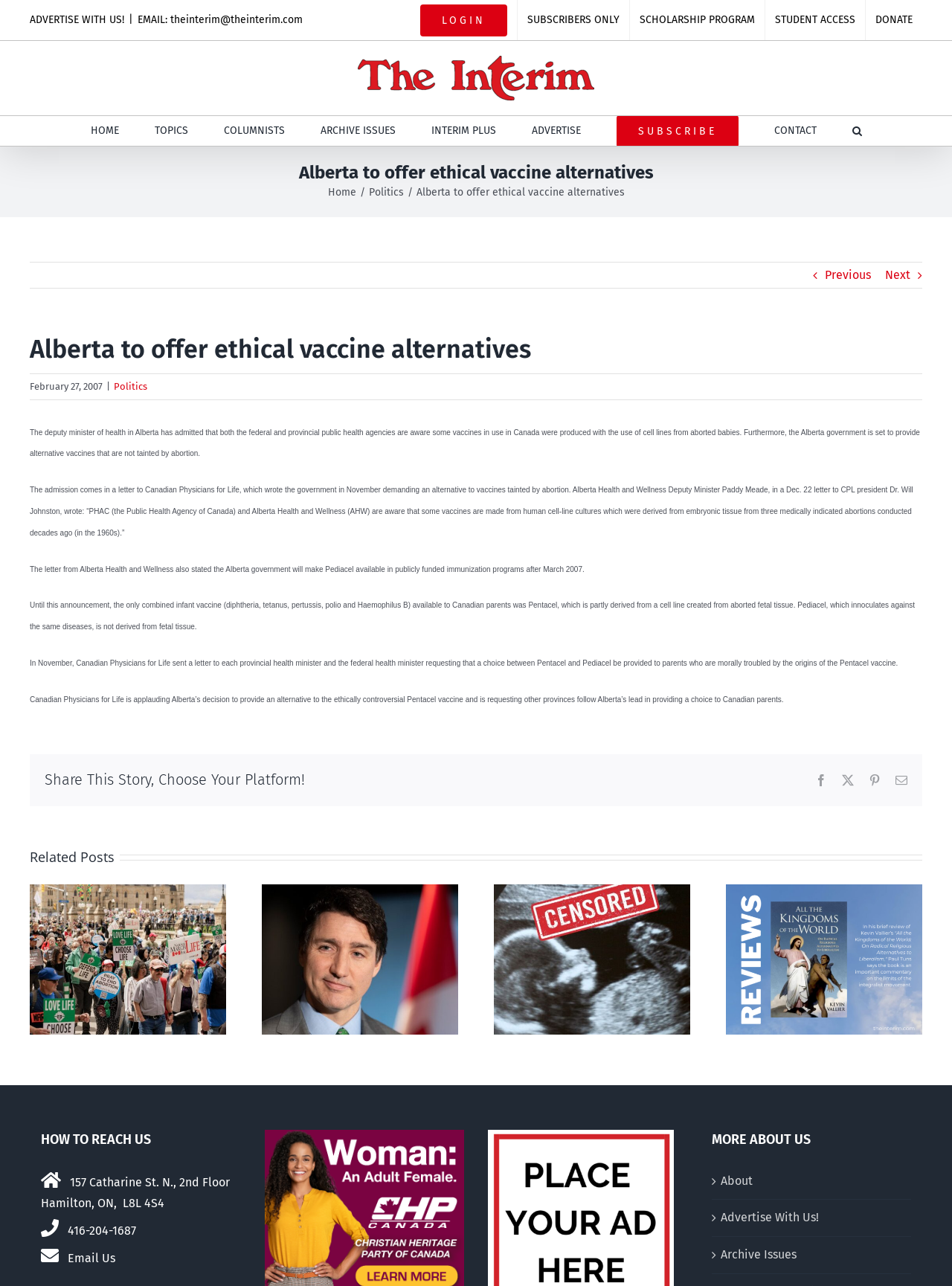Please identify the bounding box coordinates of where to click in order to follow the instruction: "Click the 'LOGIN' link".

[0.431, 0.0, 0.543, 0.031]